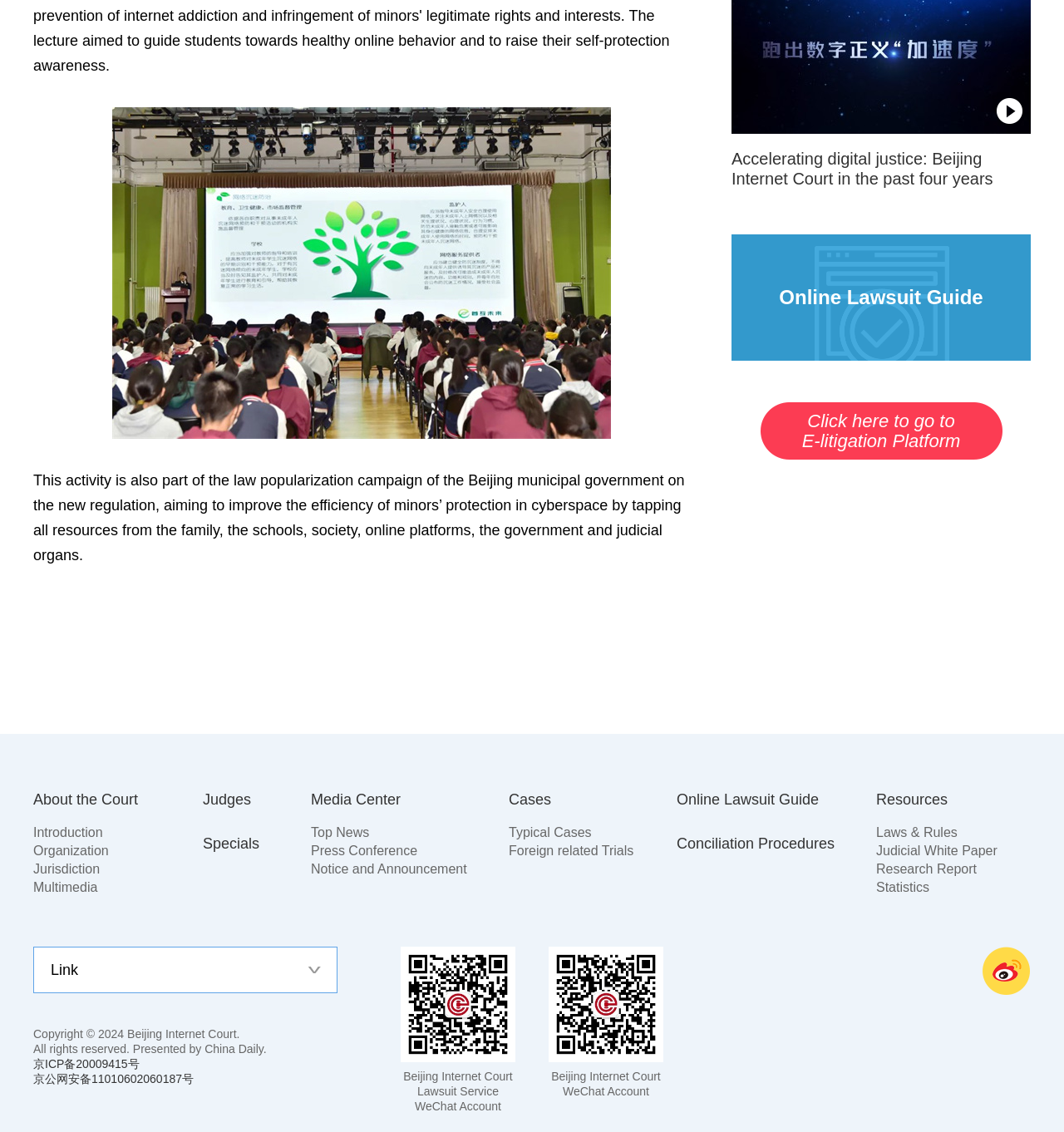Please specify the bounding box coordinates of the clickable region to carry out the following instruction: "Click the link to About the Court". The coordinates should be four float numbers between 0 and 1, in the format [left, top, right, bottom].

[0.031, 0.699, 0.13, 0.714]